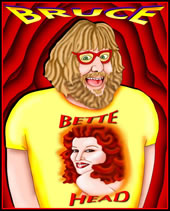What is the name displayed above the man's head?
Based on the screenshot, answer the question with a single word or phrase.

BRUCE